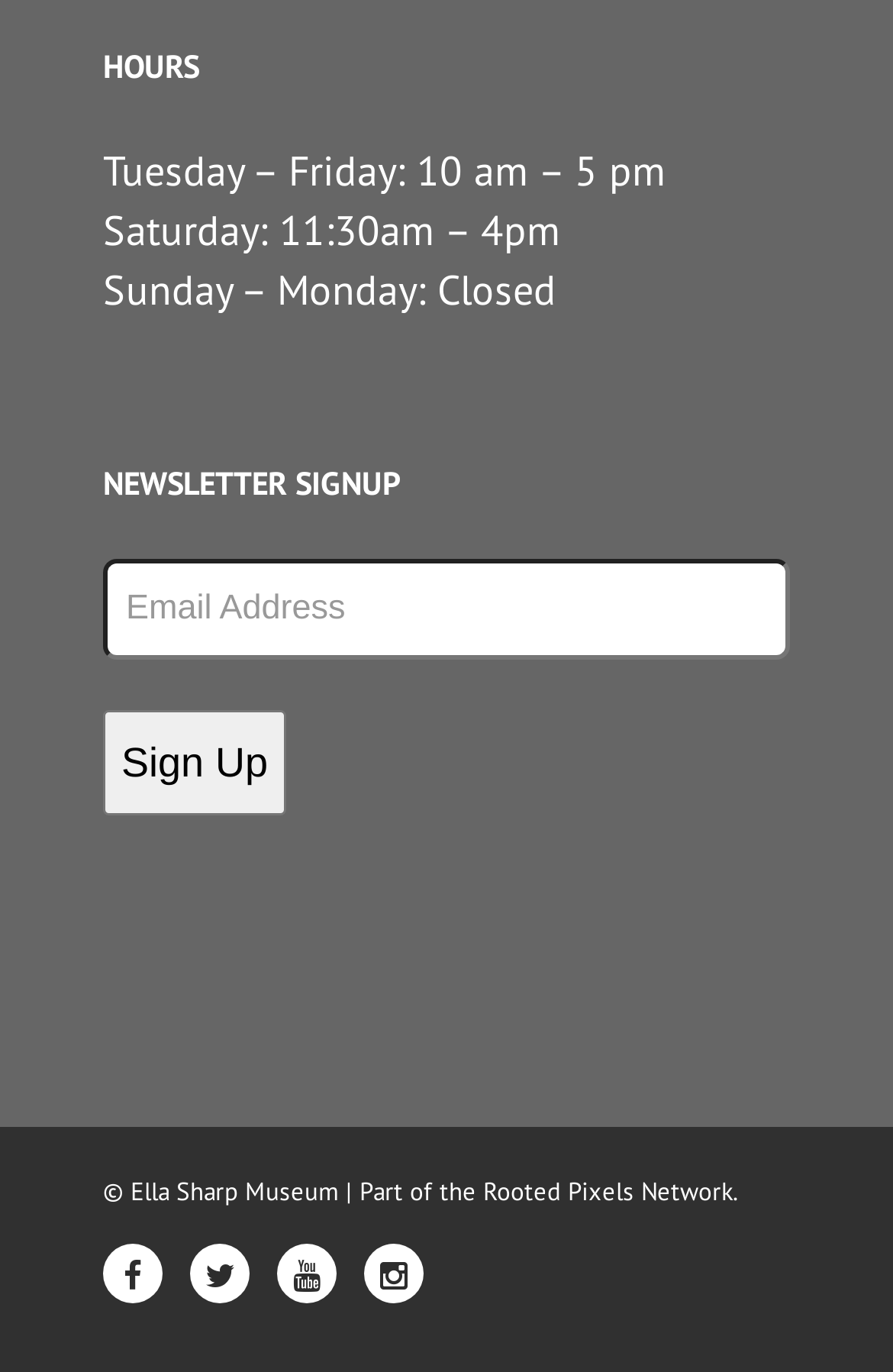Determine the bounding box for the described HTML element: "Rooted Pixels". Ensure the coordinates are four float numbers between 0 and 1 in the format [left, top, right, bottom].

[0.541, 0.856, 0.71, 0.879]